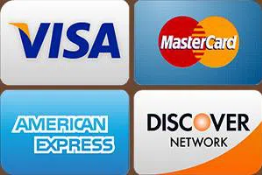Where are the emergency locksmith services located?
Offer a detailed and full explanation in response to the question.

The image is related to City Locksmith Shop, which provides emergency locksmith services in Little Rock, AR, and the displayed credit card logos indicate the payment options accepted by the shop.